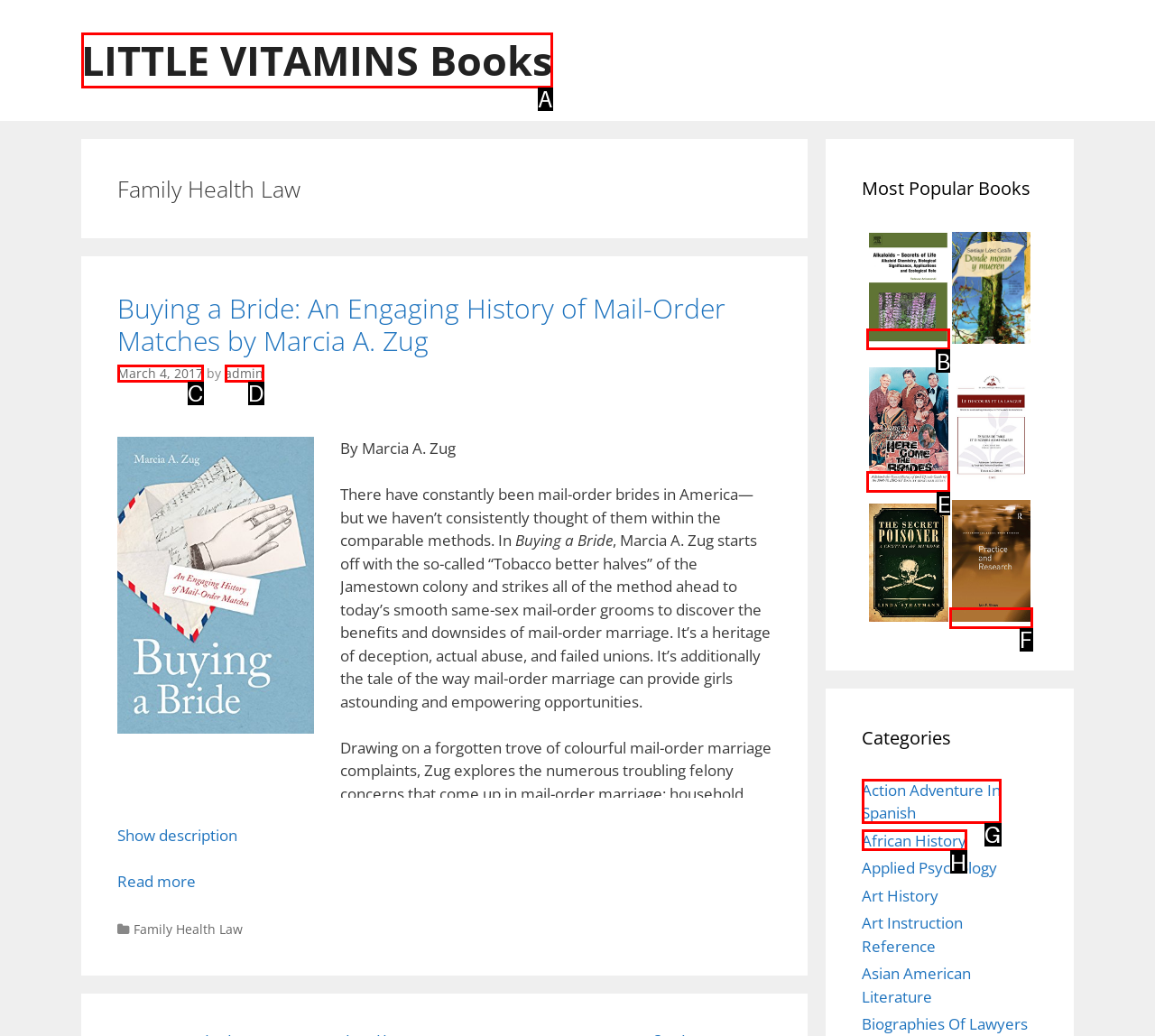Find the option that matches this description: admin
Provide the corresponding letter directly.

D